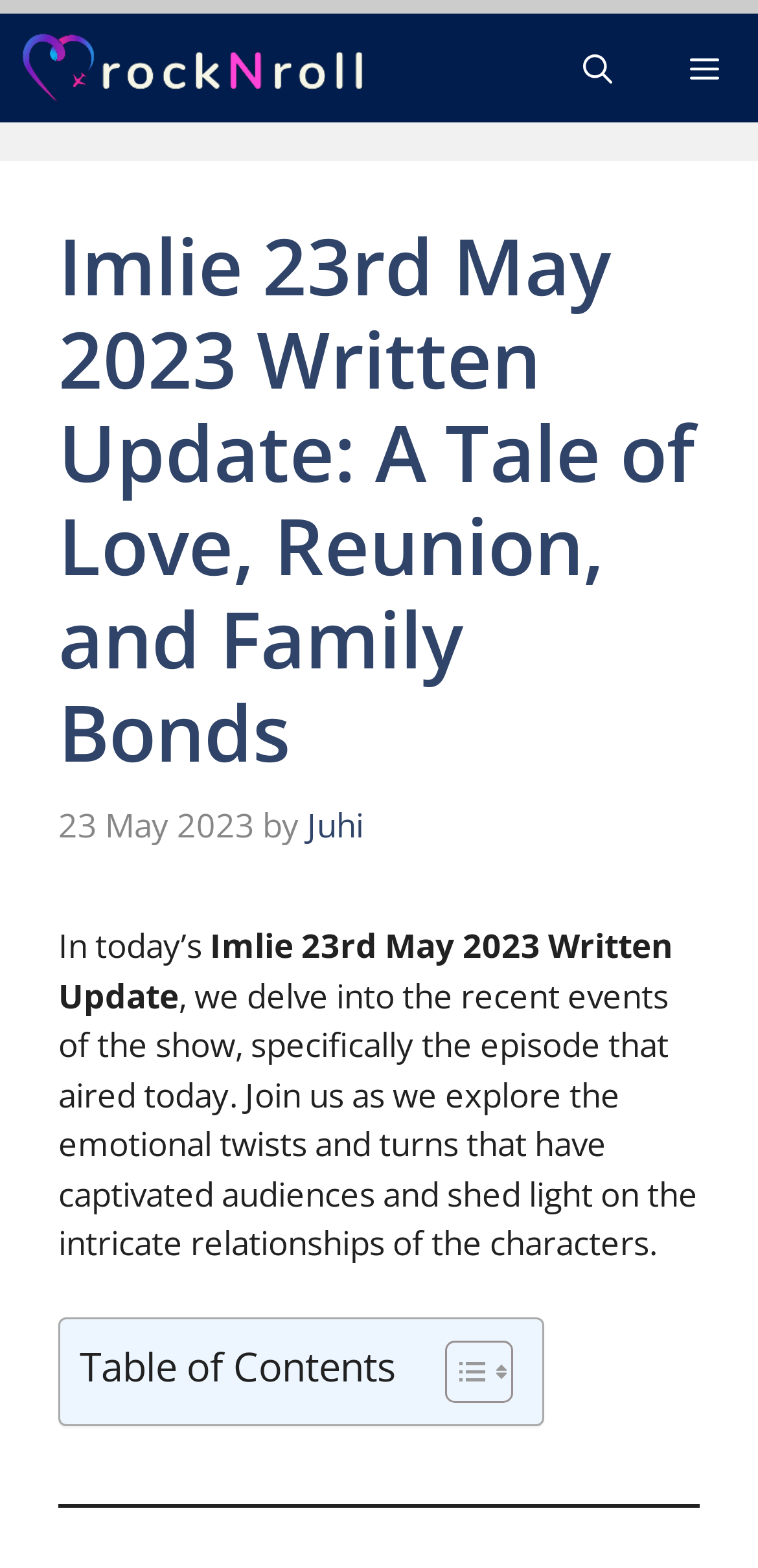Write an elaborate caption that captures the essence of the webpage.

The webpage is about the written update of the TV show "Imlie" for May 23rd, 2023. At the top, there is a navigation bar with a "rockNRoll" link and an image, accompanied by a "Menu" button and an "Open search" button. Below the navigation bar, there is a header section with a heading that reads "Imlie 23rd May 2023 Written Update: A Tale of Love, Reunion, and Family Bonds". 

To the right of the heading, there is a time element displaying the date "23 May 2023", followed by the author's name "Juhi". The main content of the webpage starts with a brief introduction to the written update, which summarizes the recent events of the show. 

The introduction is followed by a table of contents, which is presented in a layout table with a heading "Table of Contents" and a toggle button to expand or collapse the table. The table of contents likely lists the sections of the written update. 

At the very bottom of the webpage, there is a horizontal separator line. Overall, the webpage has a simple and organized structure, with clear headings and concise text, making it easy to navigate and read.